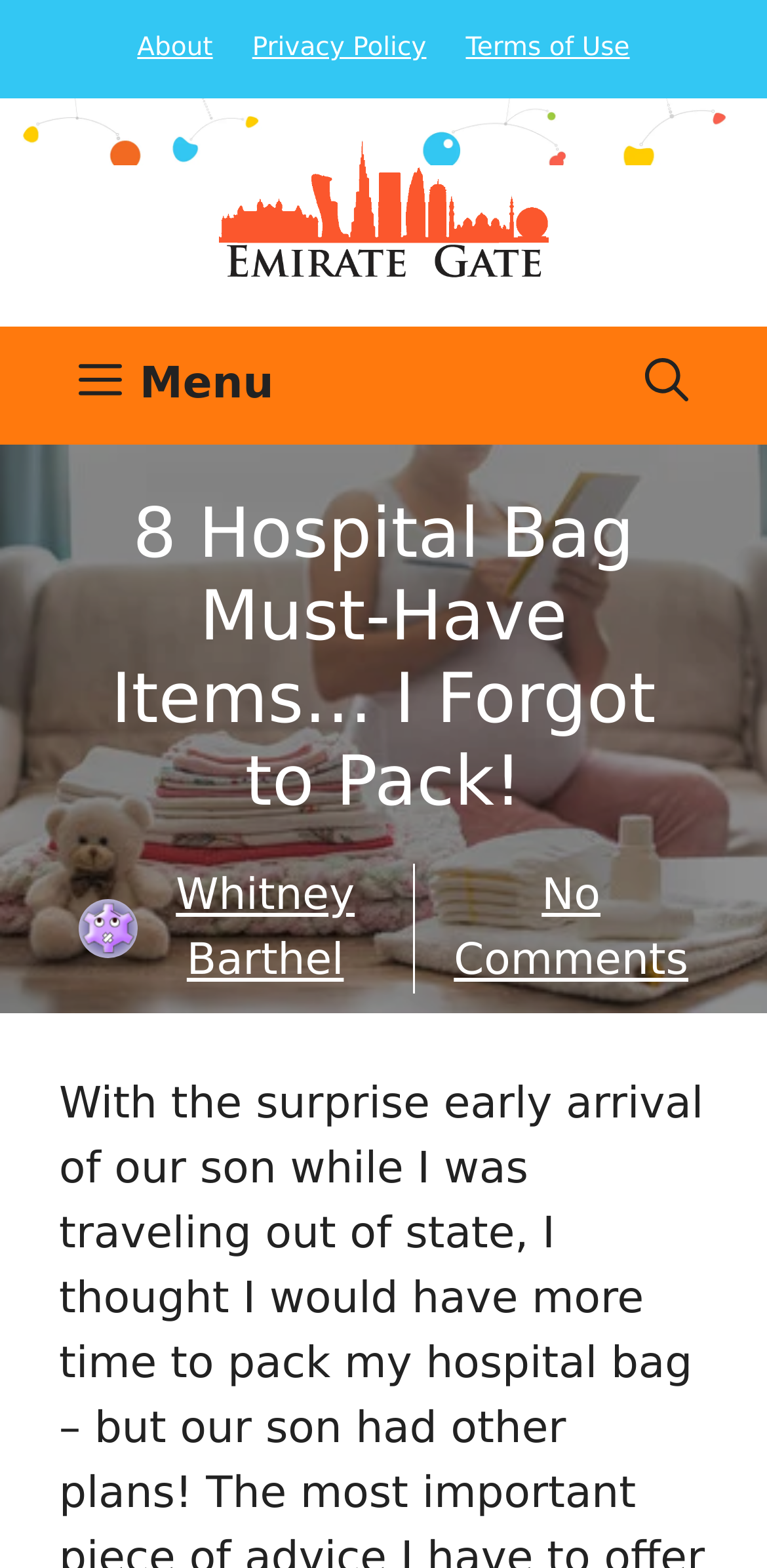Given the description of a UI element: "About", identify the bounding box coordinates of the matching element in the webpage screenshot.

[0.179, 0.021, 0.277, 0.04]